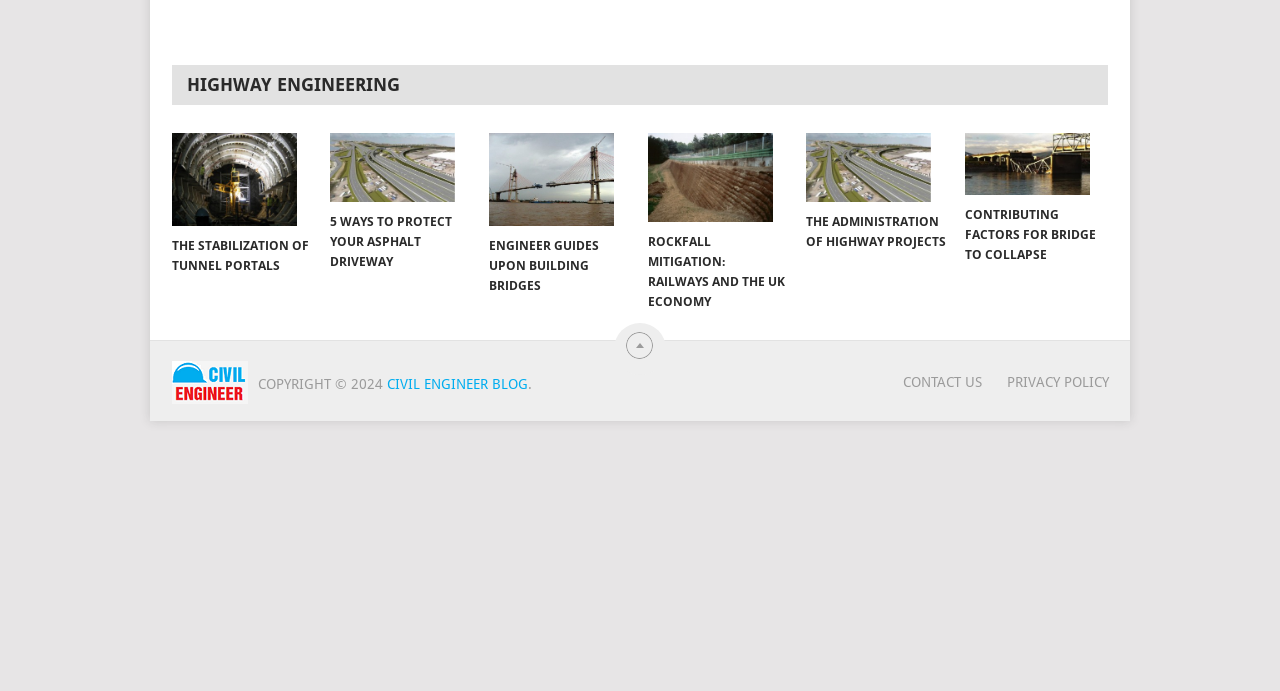Given the description PRIVACY POLICY, predict the bounding box coordinates of the UI element. Ensure the coordinates are in the format (top-left x, top-left y, bottom-right x, bottom-right y) and all values are between 0 and 1.

[0.768, 0.541, 0.867, 0.564]